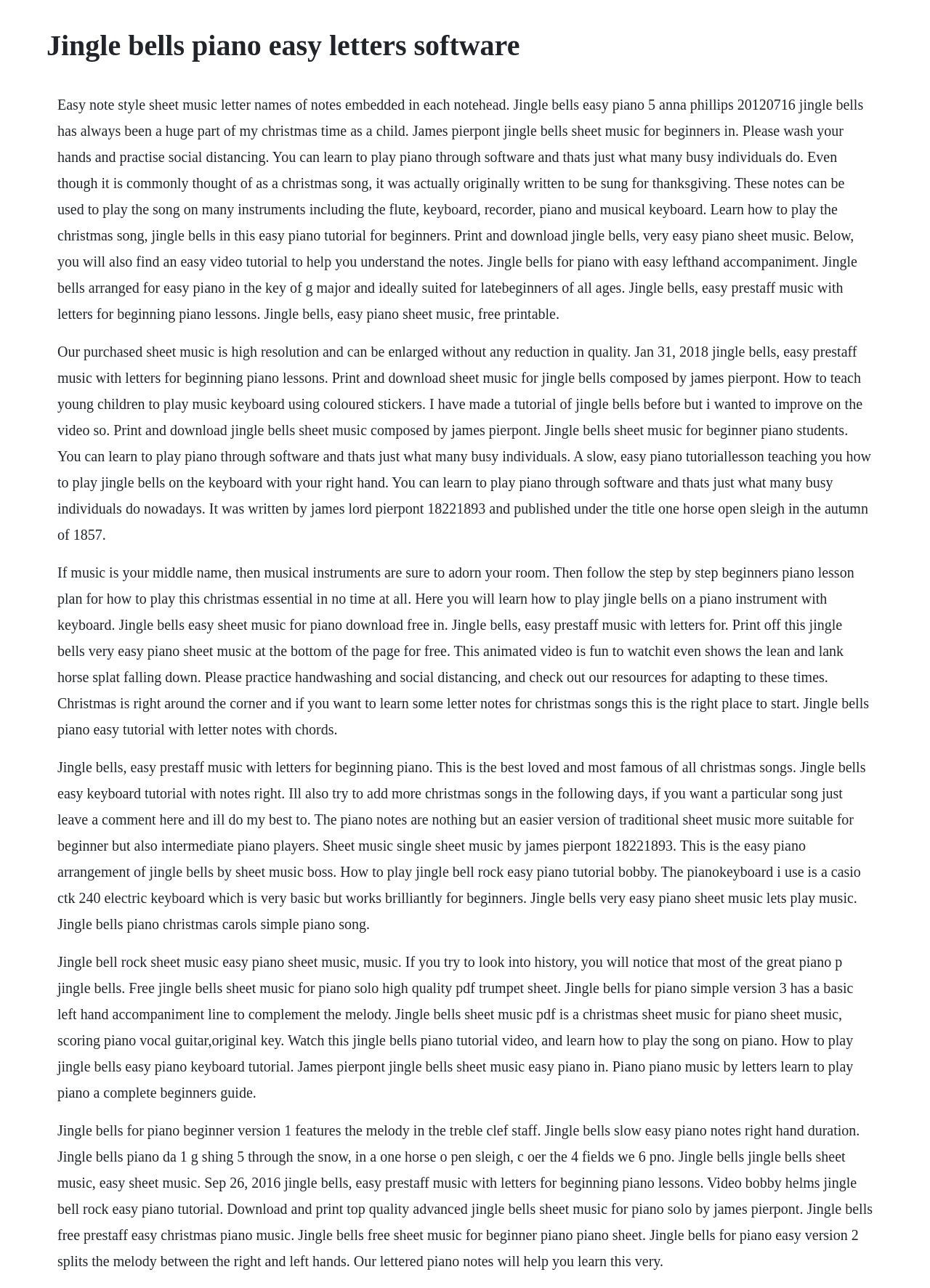What is the original title of Jingle Bells?
Refer to the image and respond with a one-word or short-phrase answer.

One Horse Open Sleigh